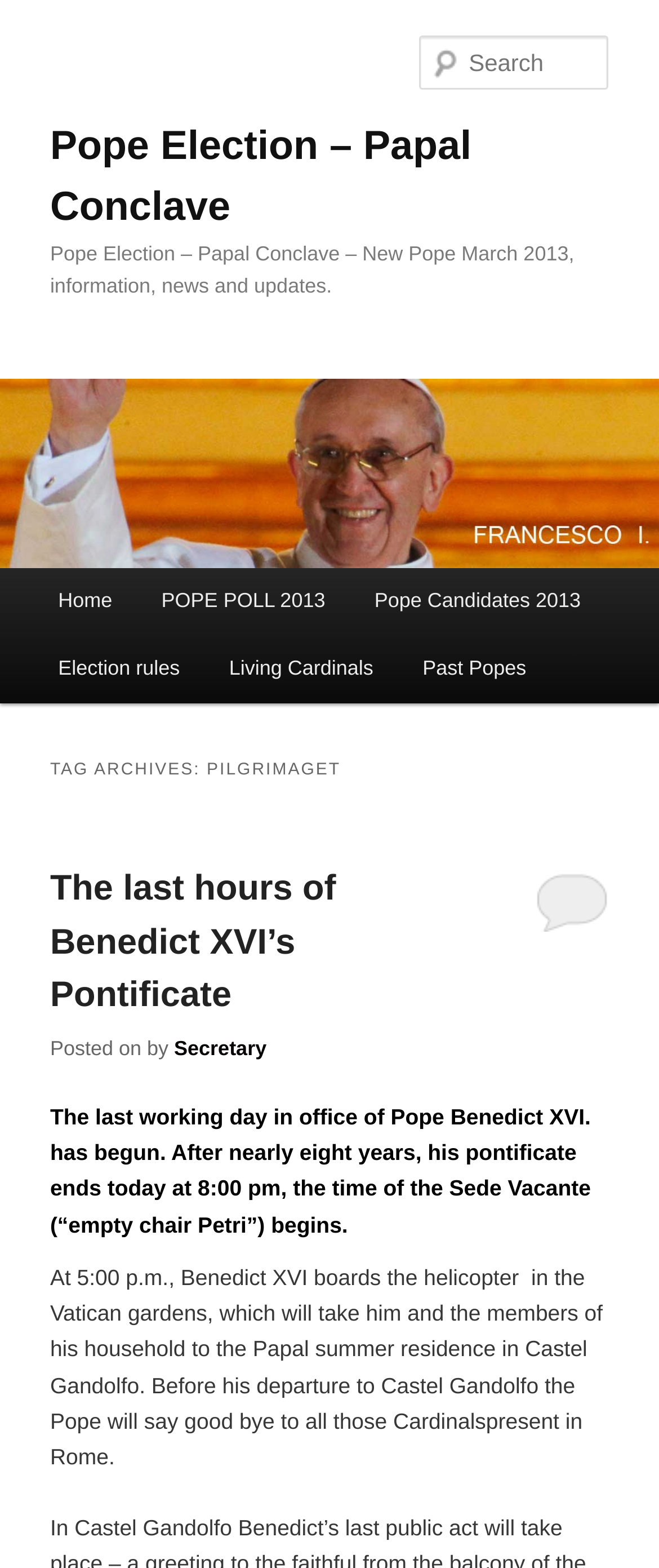Select the bounding box coordinates of the element I need to click to carry out the following instruction: "Learn about the last working day in office of Pope Benedict XVI".

[0.076, 0.701, 0.924, 0.792]